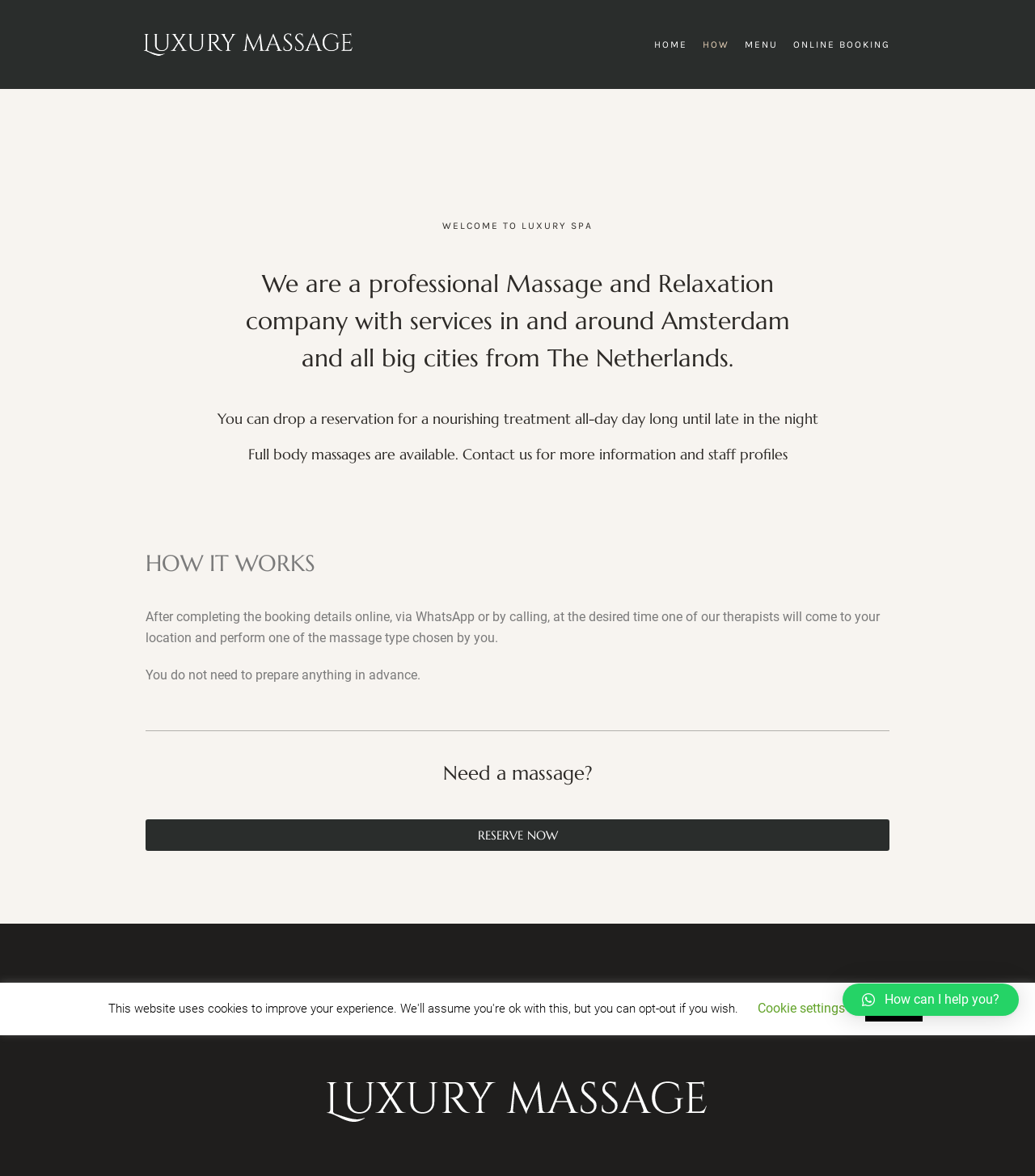Summarize the contents and layout of the webpage in detail.

The webpage is about Luxury Massage Amsterdam, a professional massage and relaxation company. At the top left, there is a logo image of Luxury Massage Amsterdam. Above the middle of the page, there is a navigation menu with links to "HOME", "HOW", "MENU", "ONLINE BOOKING", and more. 

Below the navigation menu, there is a heading that reads "WELCOME TO LUXURY SPA". Underneath, there are three paragraphs of text that describe the company's services, including massage and relaxation treatments available in and around Amsterdam. 

Further down, there is a section with the title "HOW IT WORKS". This section explains the process of booking a massage, including completing online booking details, and having a therapist come to the client's location to perform the chosen massage type. 

Below this section, there is a call-to-action heading "Need a massage?" followed by a "RESERVE NOW" link. At the bottom of the page, there are three buttons: "Cookie settings", "ACCEPT", and a help button with a question mark icon.